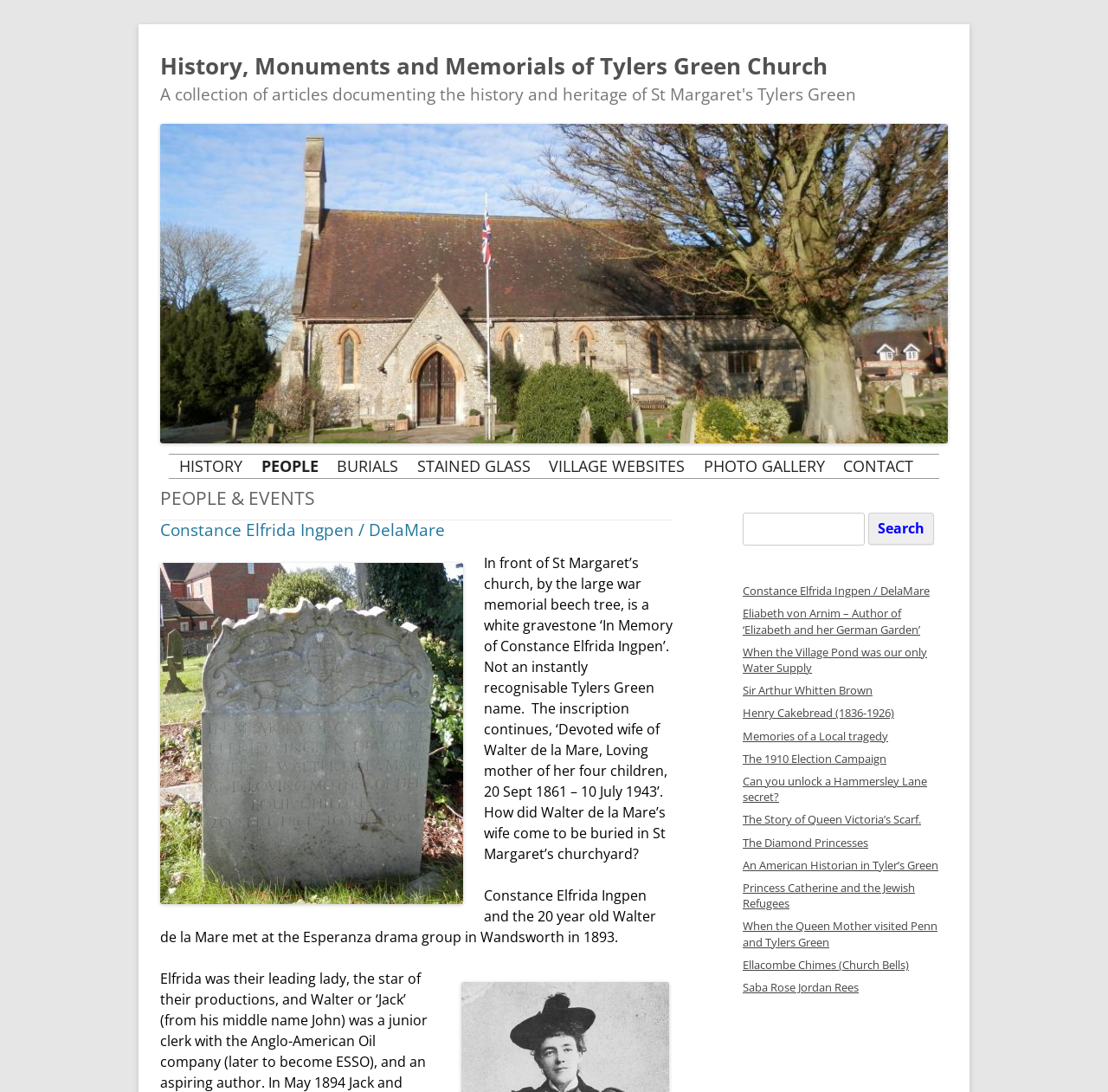What is the main topic of this webpage?
From the screenshot, provide a brief answer in one word or phrase.

History of Tylers Green Church